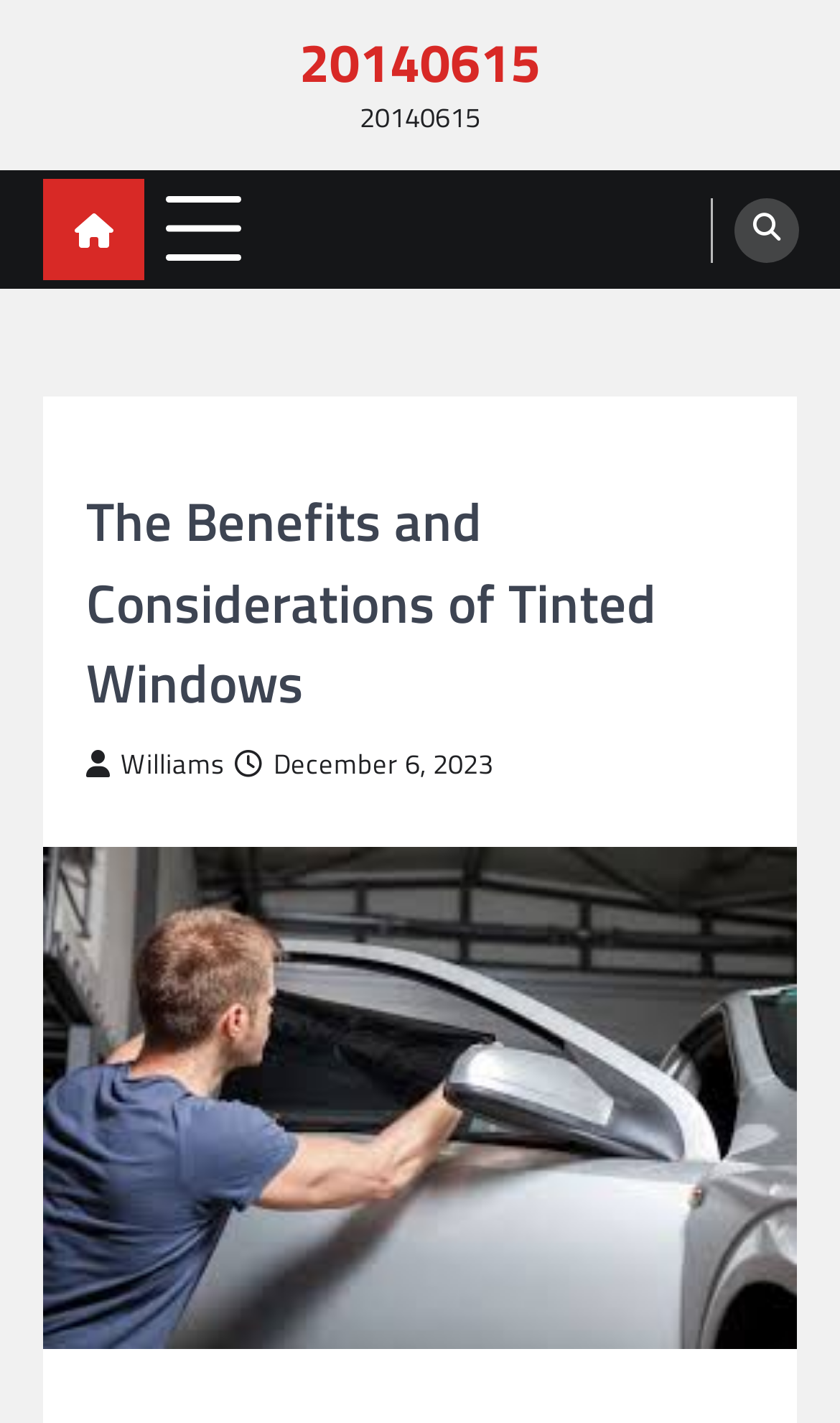What is the date mentioned in the webpage?
Please provide a single word or phrase as your answer based on the image.

December 6, 2023